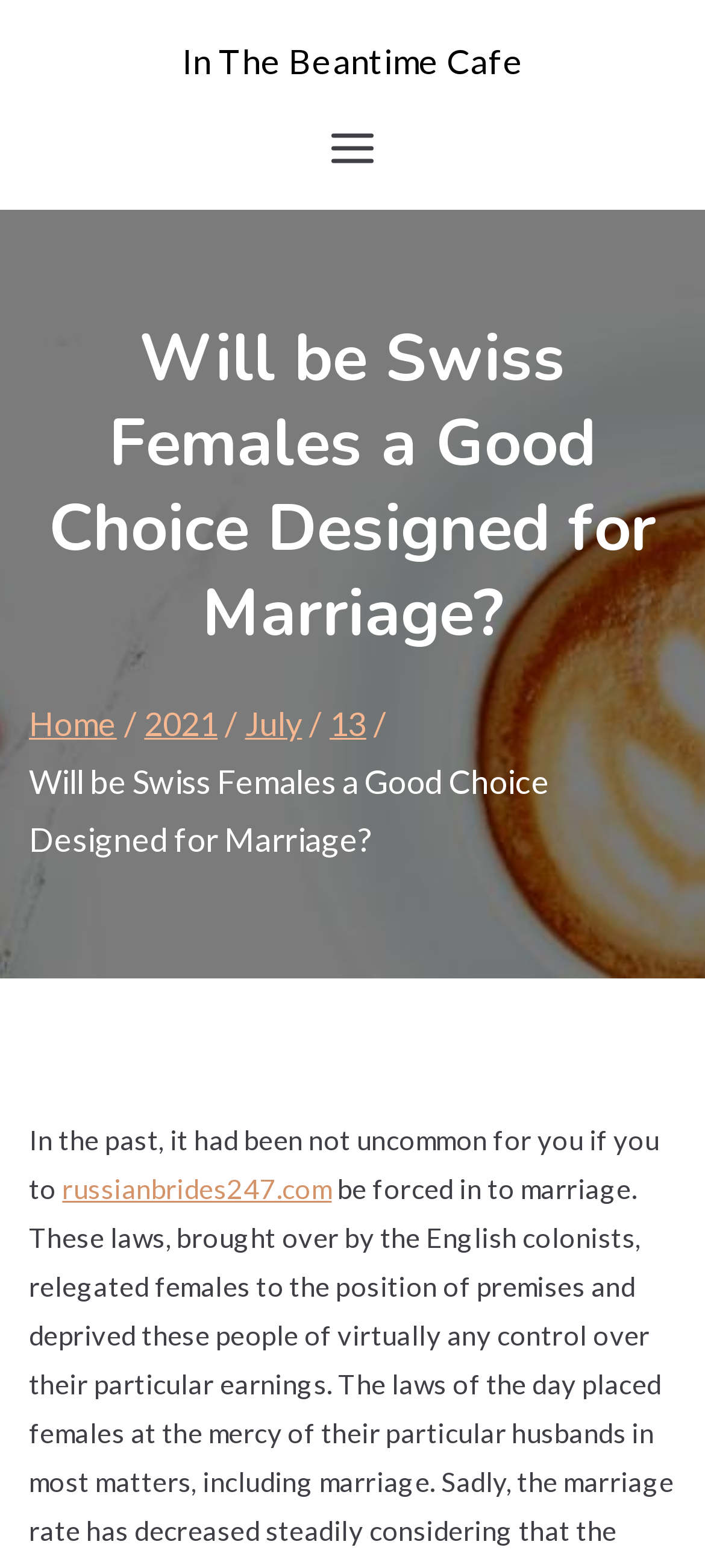For the given element description Home, determine the bounding box coordinates of the UI element. The coordinates should follow the format (top-left x, top-left y, bottom-right x, bottom-right y) and be within the range of 0 to 1.

[0.041, 0.448, 0.166, 0.474]